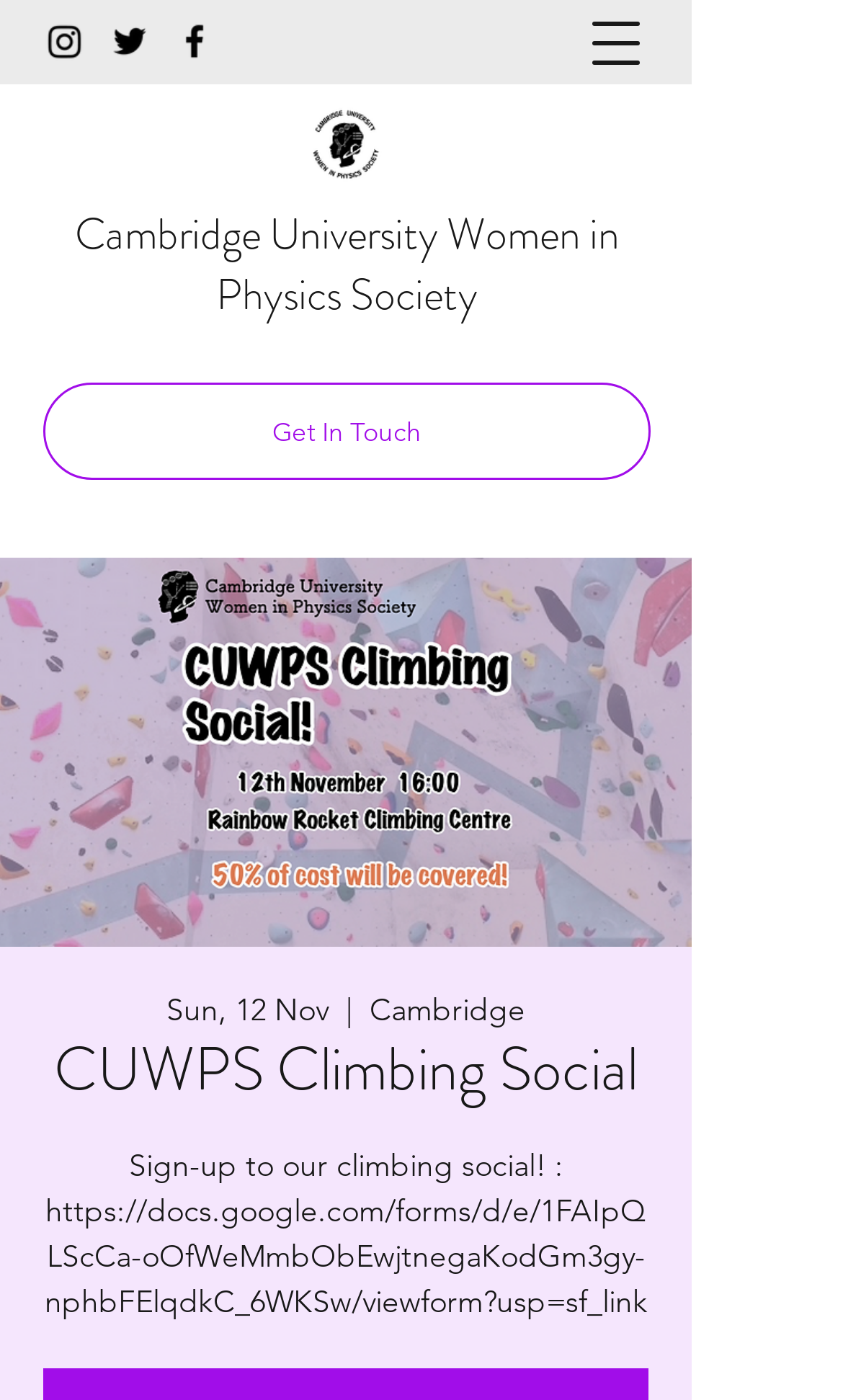What is the date mentioned on the webpage?
Refer to the screenshot and respond with a concise word or phrase.

Sun, 12 Nov